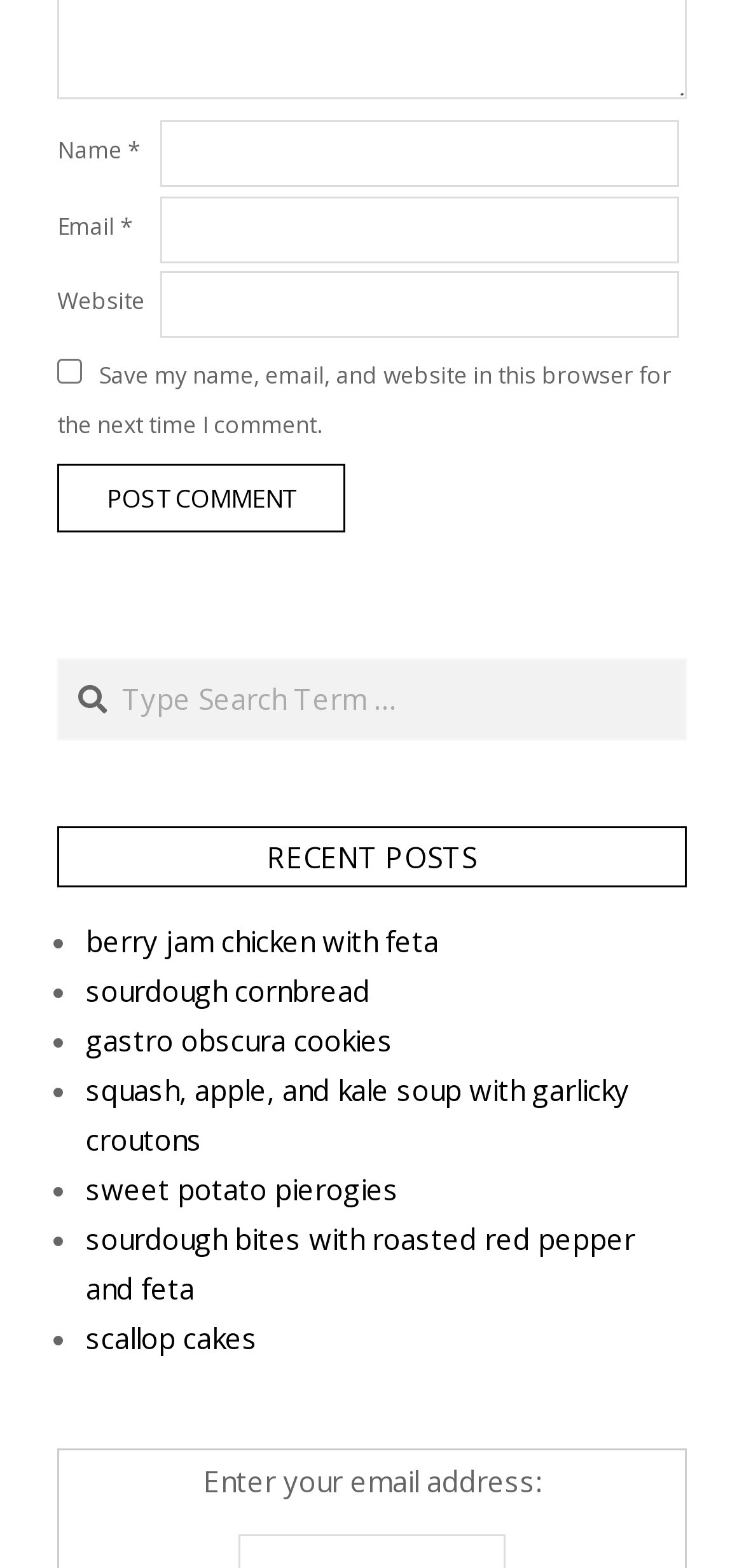Specify the bounding box coordinates for the region that must be clicked to perform the given instruction: "Read the article about sourdough cornbread".

[0.115, 0.62, 0.497, 0.644]